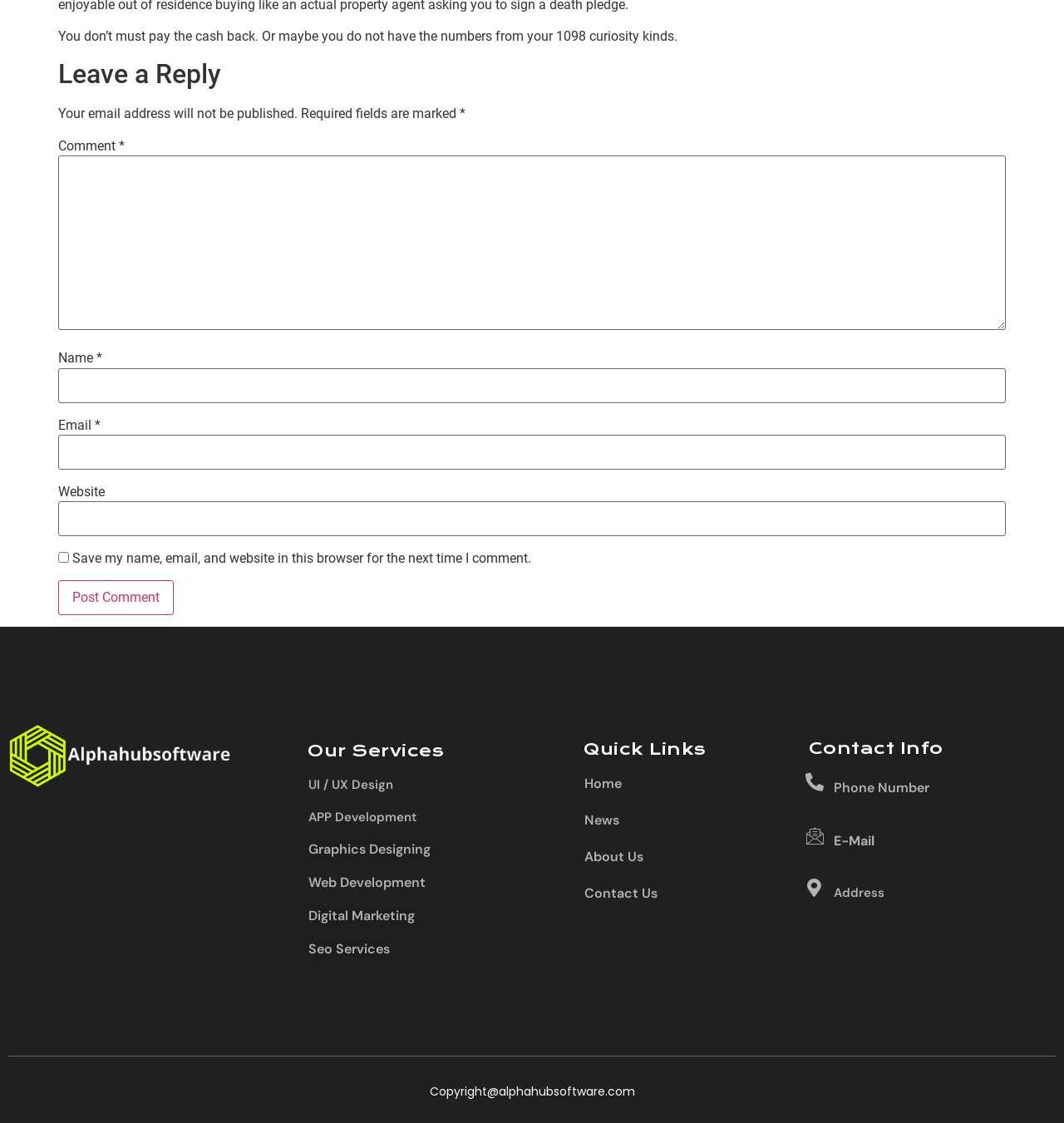Identify the bounding box for the described UI element. Provide the coordinates in (top-left x, top-left y, bottom-right x, bottom-right y) format with values ranging from 0 to 1: Graphics Designing

[0.286, 0.748, 0.513, 0.766]